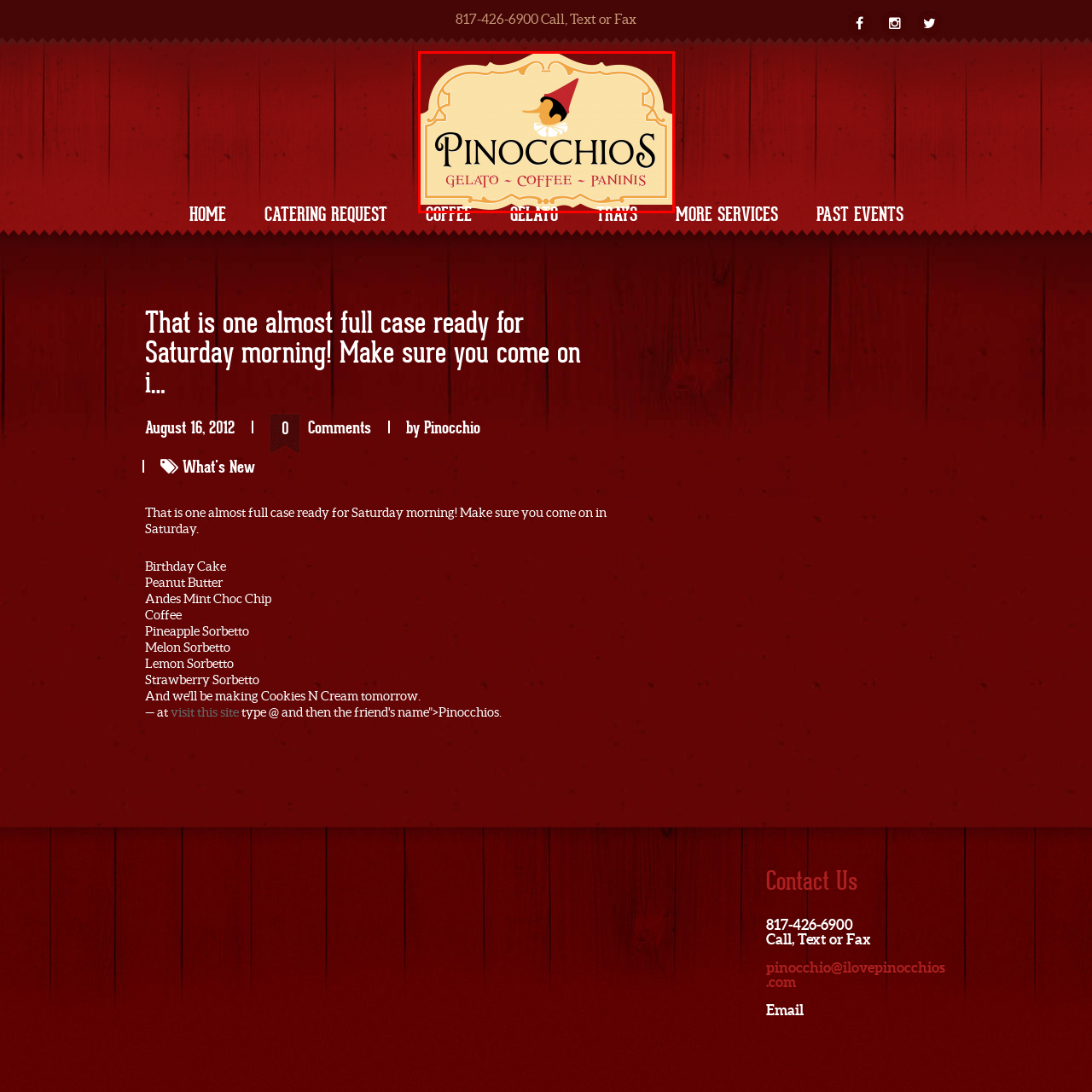What type of hat is the character wearing?  
Analyze the image surrounded by the red box and deliver a detailed answer based on the visual elements depicted in the image.

The character depicted in the logo is wearing a red pointed hat, which is reminiscent of the storybook figure Pinocchio, hence the name 'Pinocchios'.